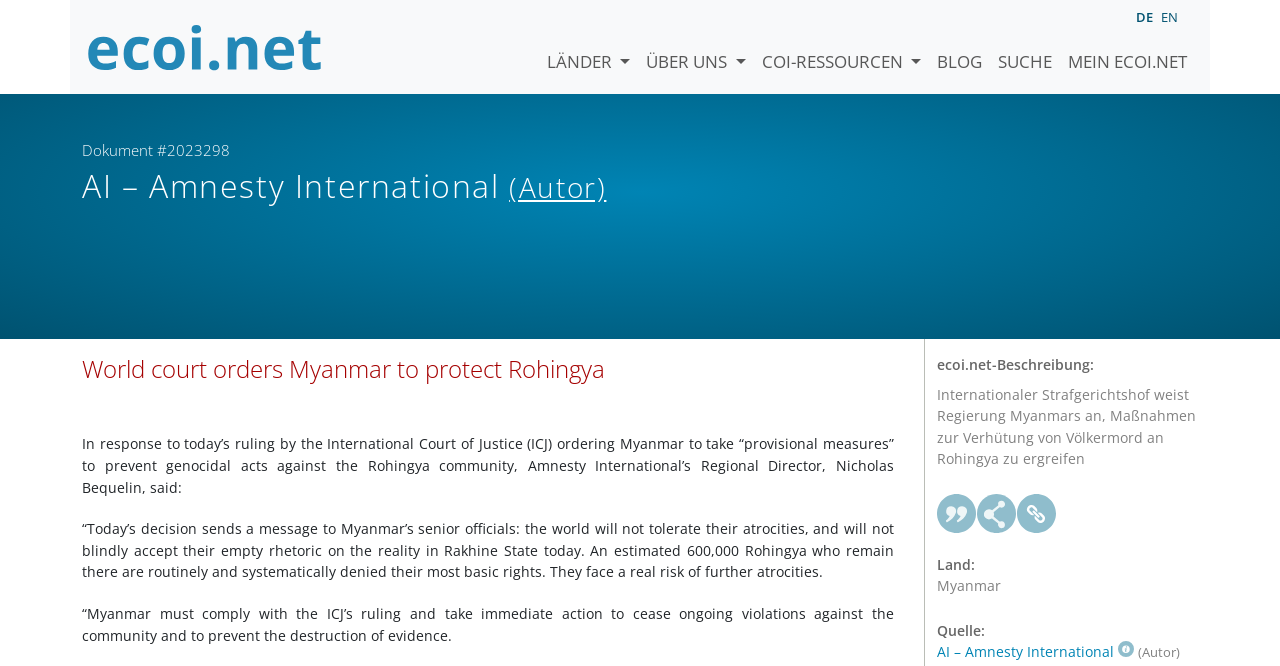What is the name of the court mentioned in the article?
Please provide a detailed and comprehensive answer to the question.

I found the answer by looking at the text 'International Court of Justice (ICJ)' which is located in the article, indicating that the name of the court mentioned in the article is International Court of Justice.